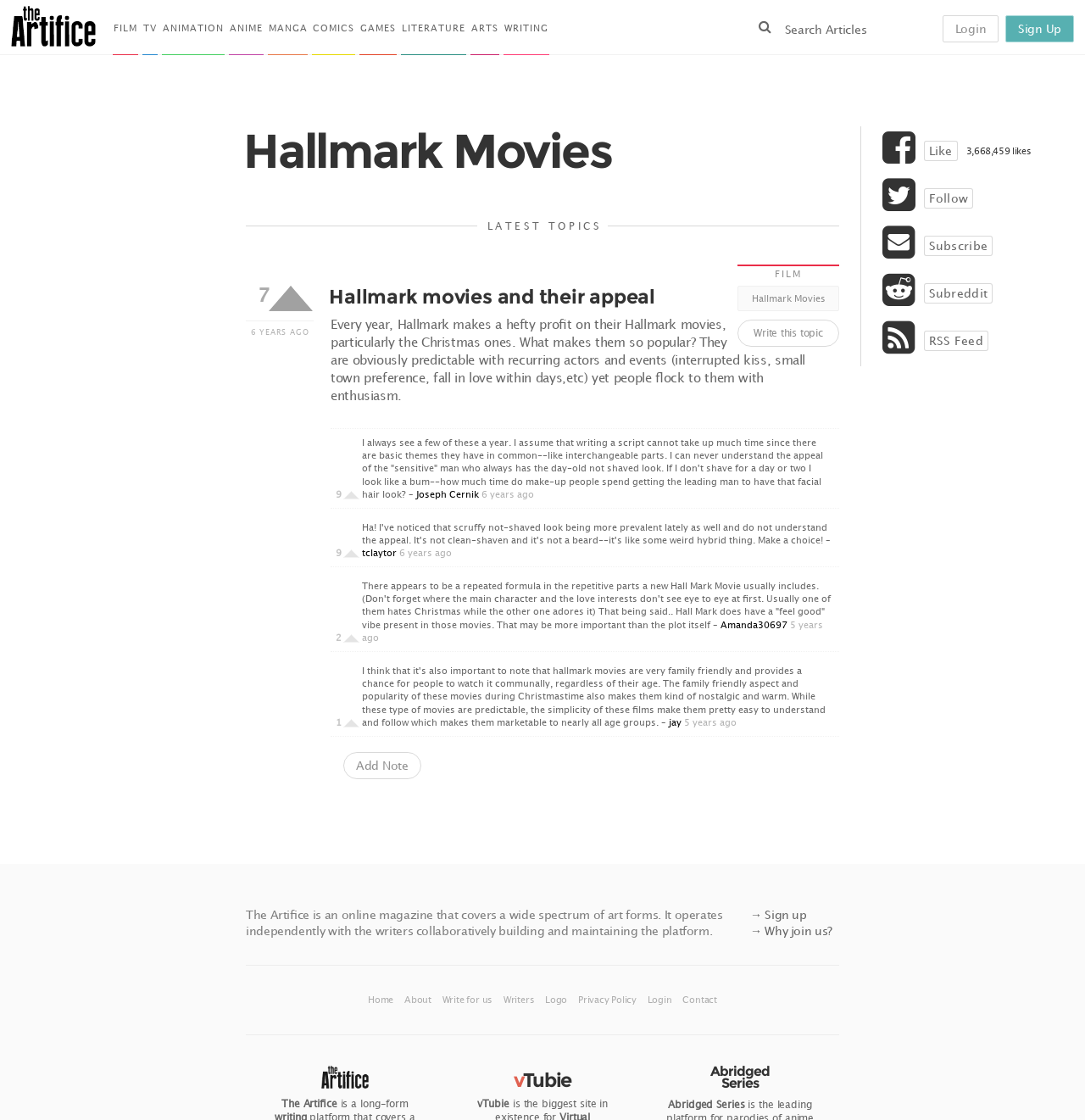What is the name of the online magazine?
Look at the image and respond with a one-word or short phrase answer.

The Artifice